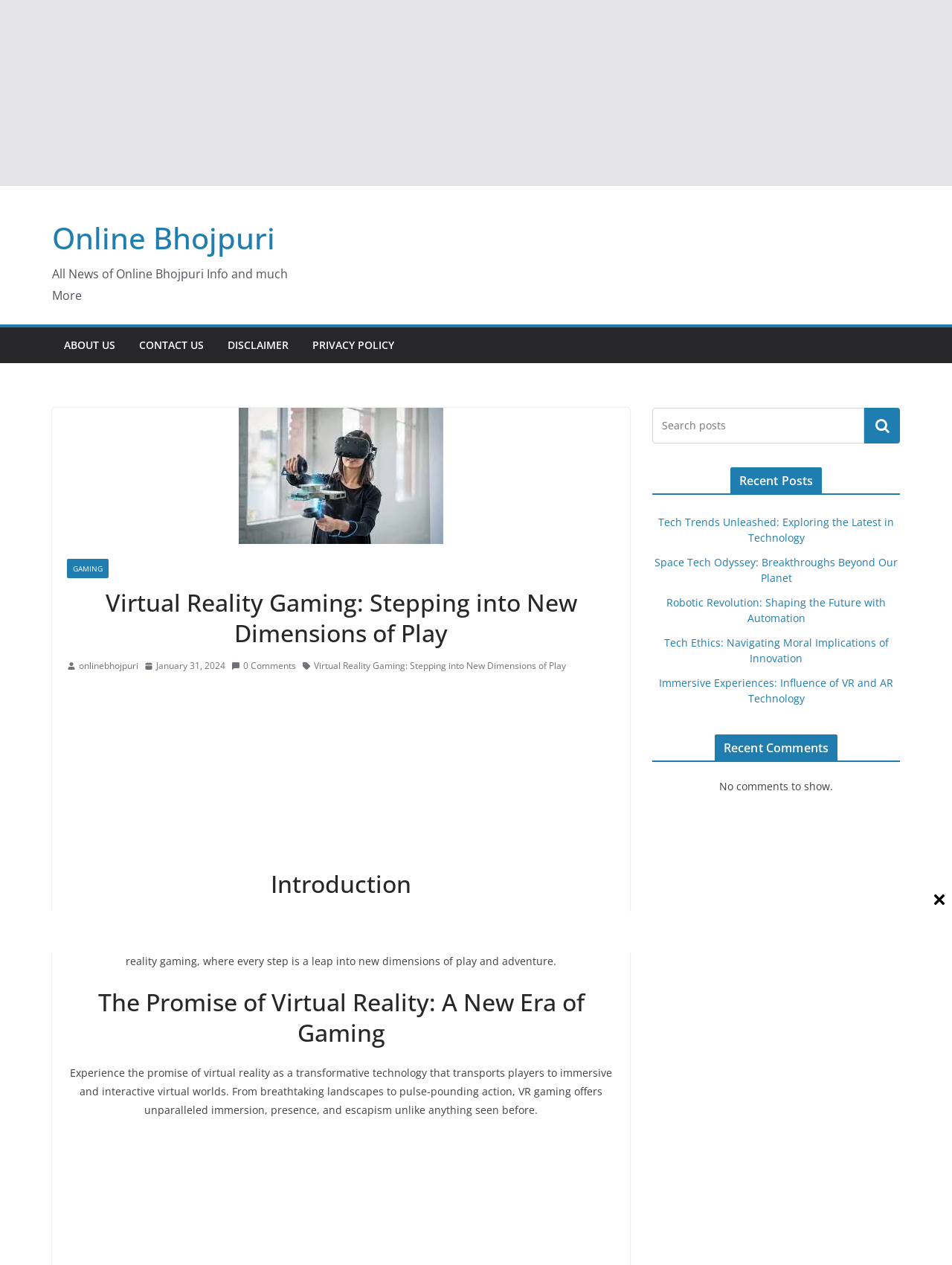Given the description of the UI element: "alt="HAOMAX Power" title="HAOMAX Power"", predict the bounding box coordinates in the form of [left, top, right, bottom], with each value being a float between 0 and 1.

None